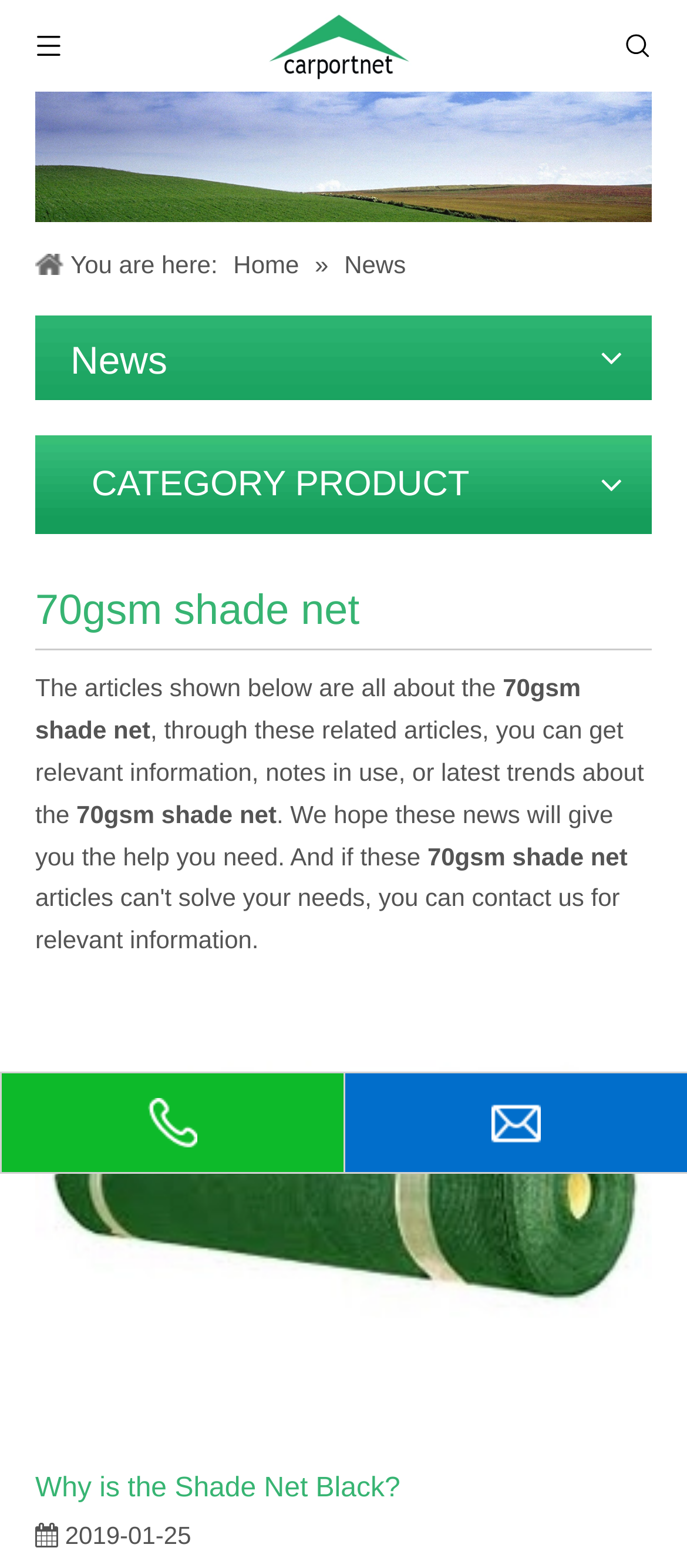Provide the bounding box coordinates of the UI element that matches the description: "Tel".

[0.003, 0.685, 0.5, 0.747]